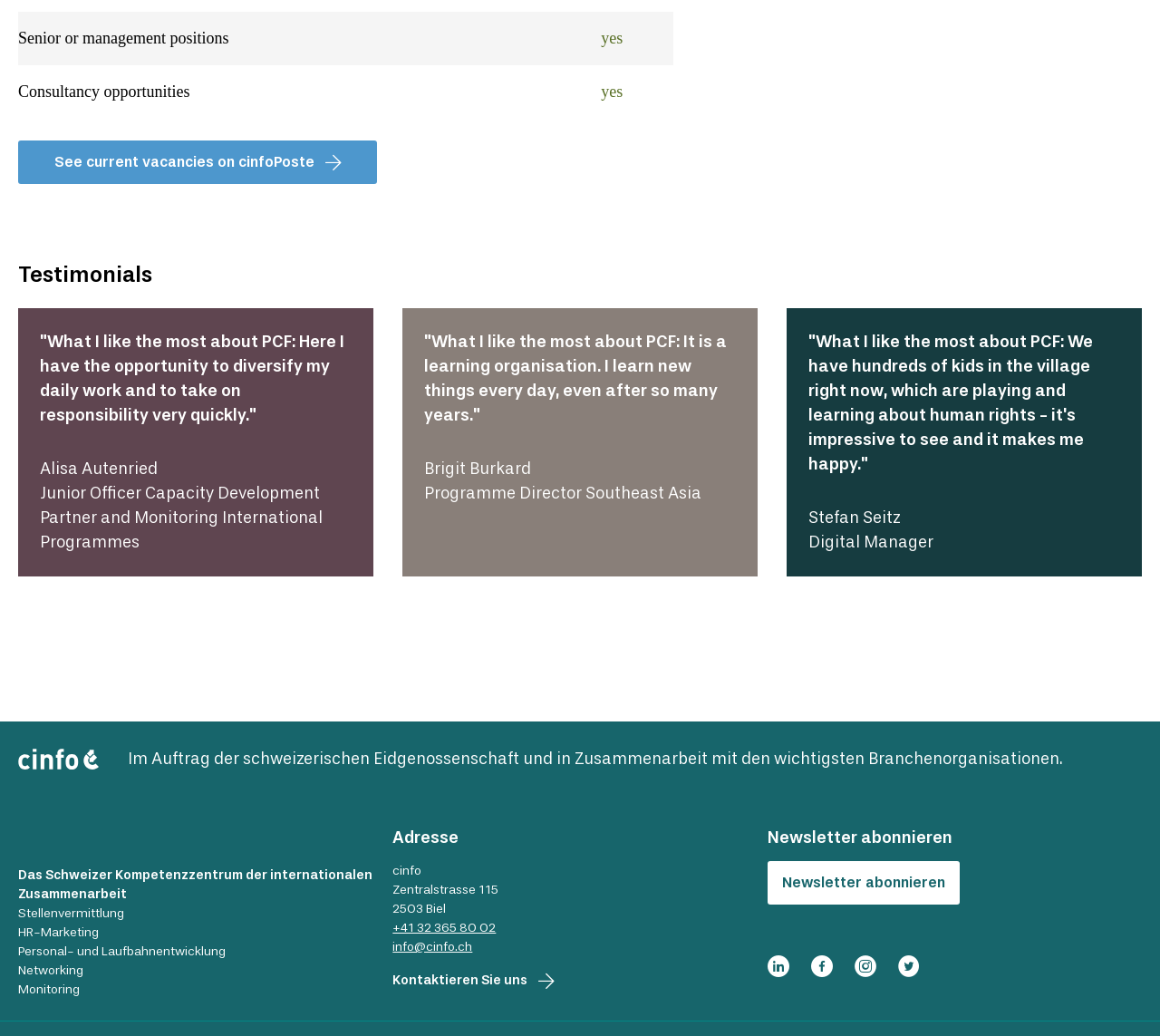Answer the following in one word or a short phrase: 
How many social media links are there?

4